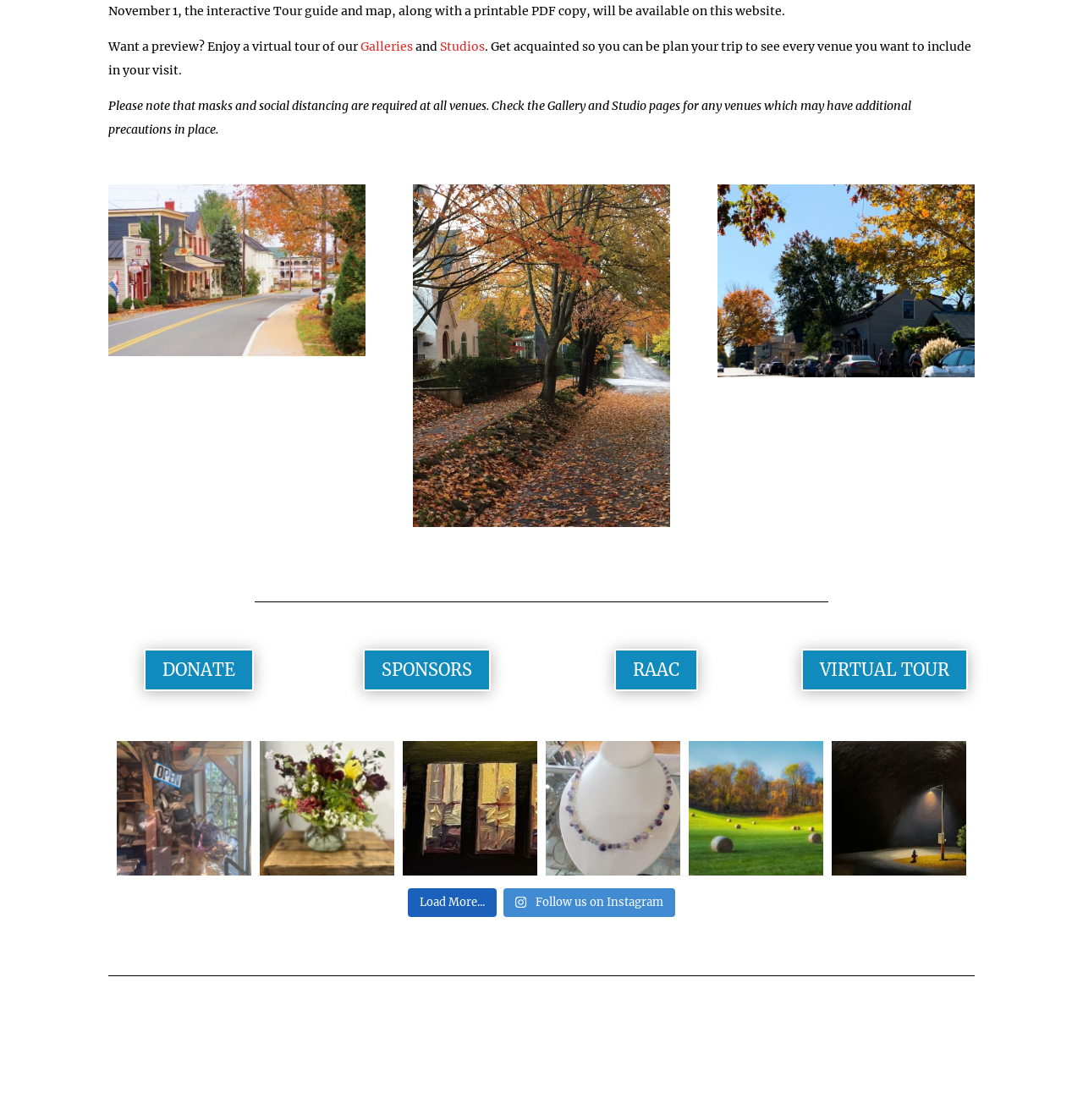Can you determine the bounding box coordinates of the area that needs to be clicked to fulfill the following instruction: "Click the logo of ESL Website"?

None